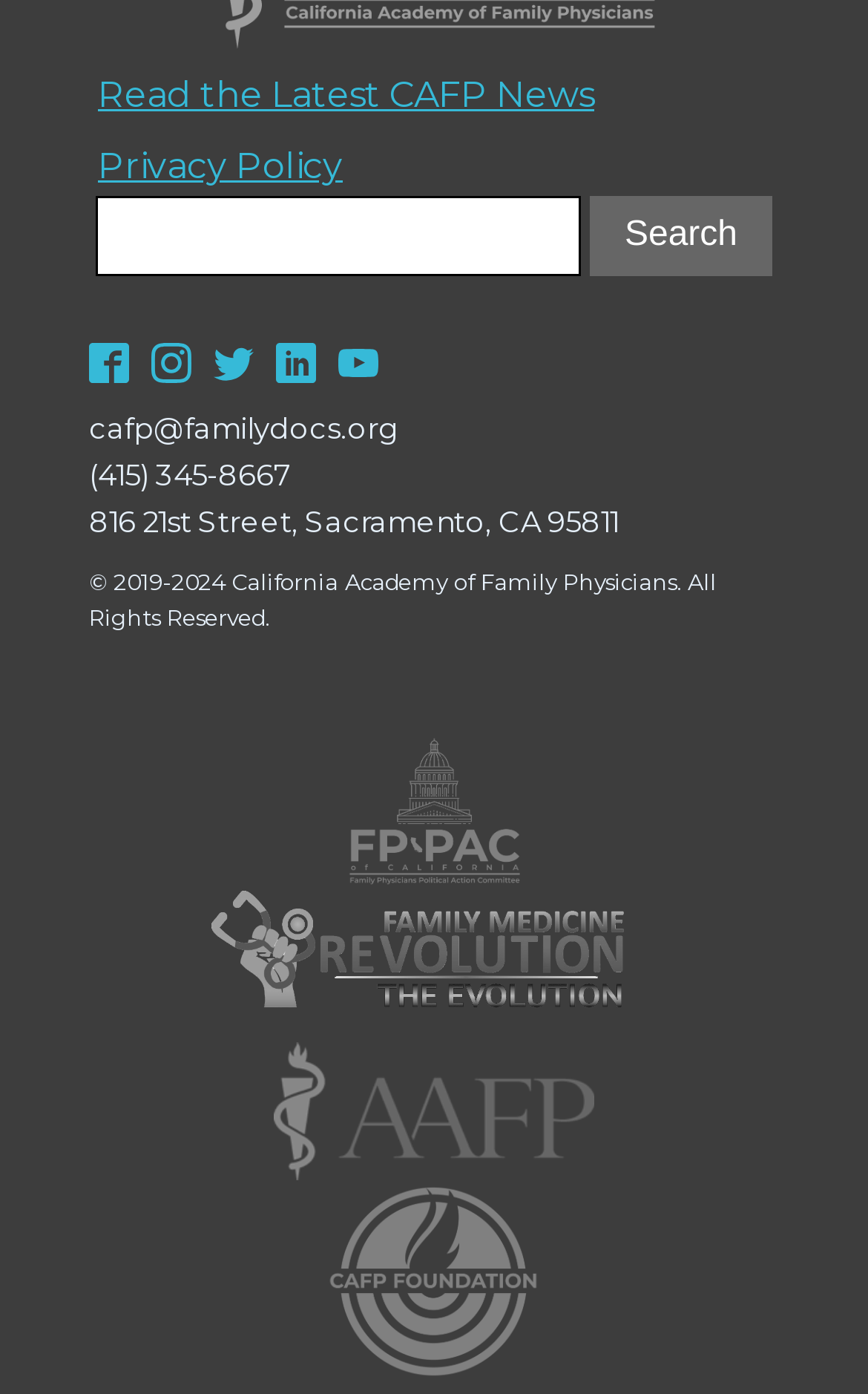Locate the bounding box coordinates of the element to click to perform the following action: 'Call us at (415) 345-8667'. The coordinates should be given as four float values between 0 and 1, in the form of [left, top, right, bottom].

[0.103, 0.327, 0.333, 0.353]